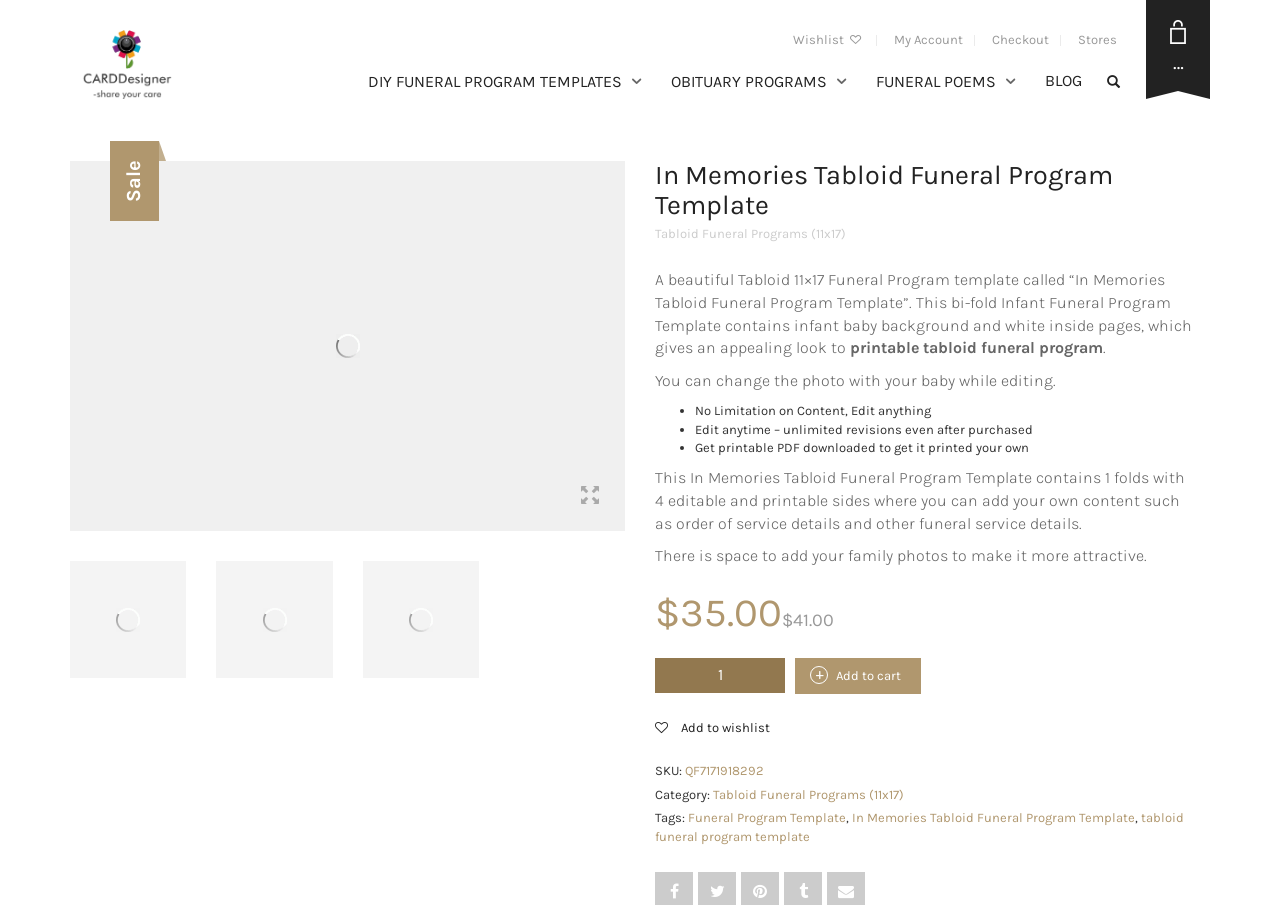Refer to the screenshot and answer the following question in detail:
What is the original price of the funeral program template?

I found the answer by looking at the pricing information on the webpage, which says 'Original price was: $41.00.'. This is the original price of the funeral program template.